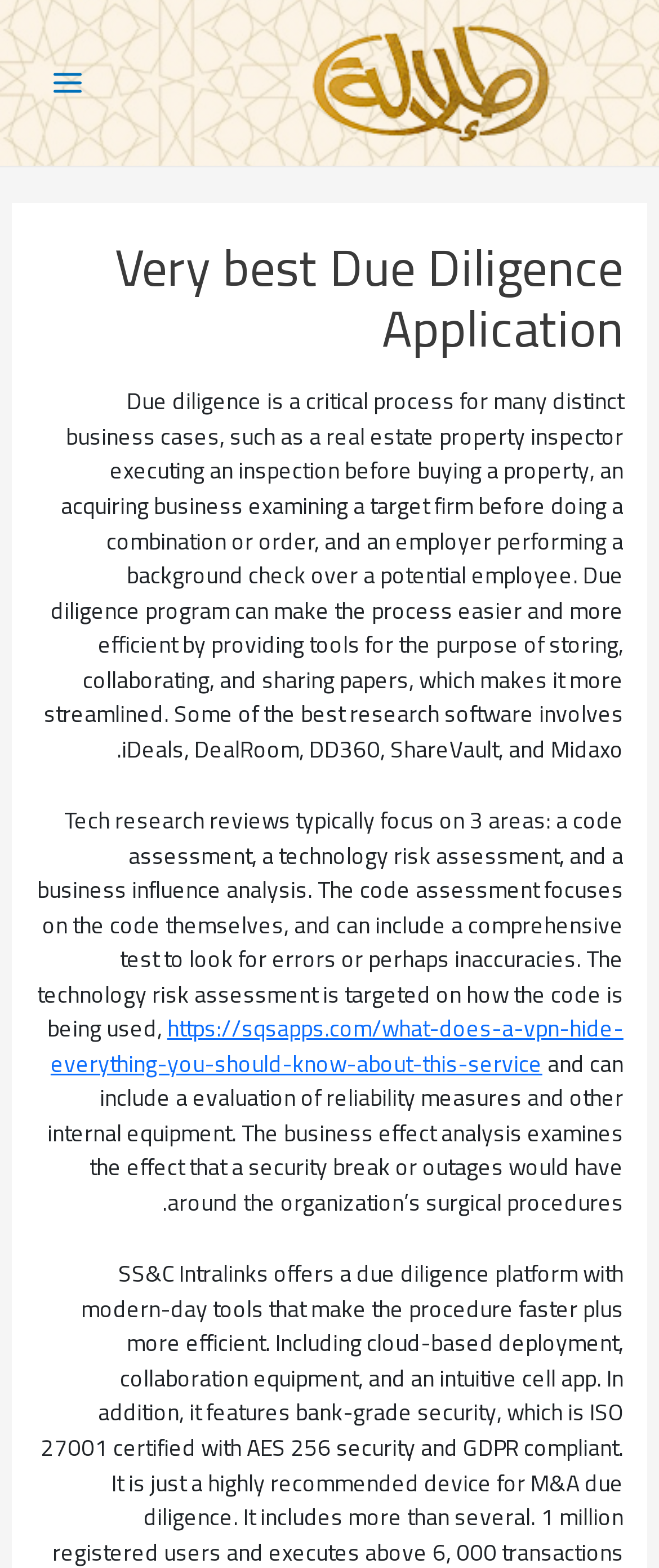Provide a brief response to the question below using one word or phrase:
What are some of the best research software?

iDeals, DealRoom, DD360, ShareVault, Midaxo